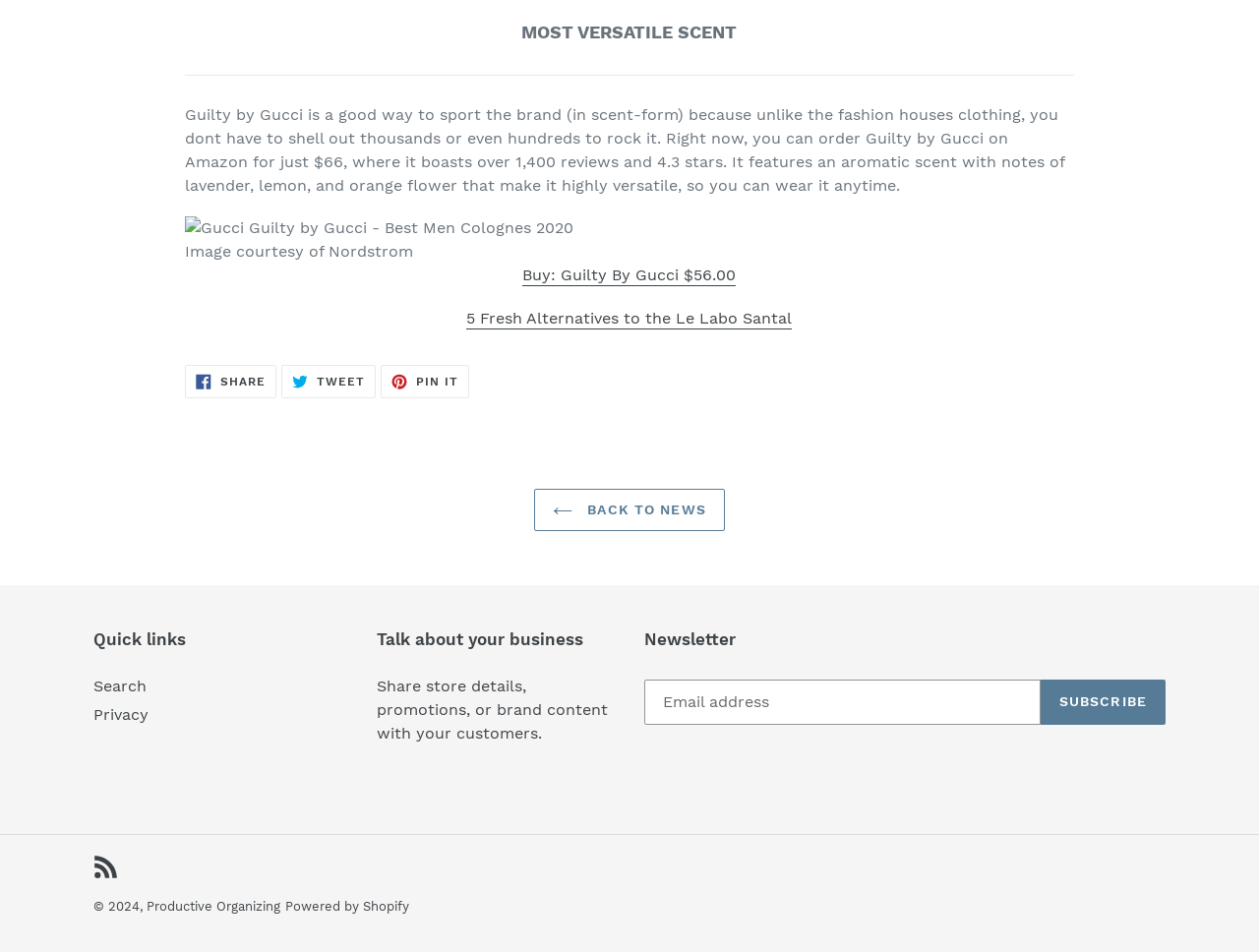Locate the bounding box coordinates of the clickable part needed for the task: "Back to news".

[0.424, 0.514, 0.576, 0.558]